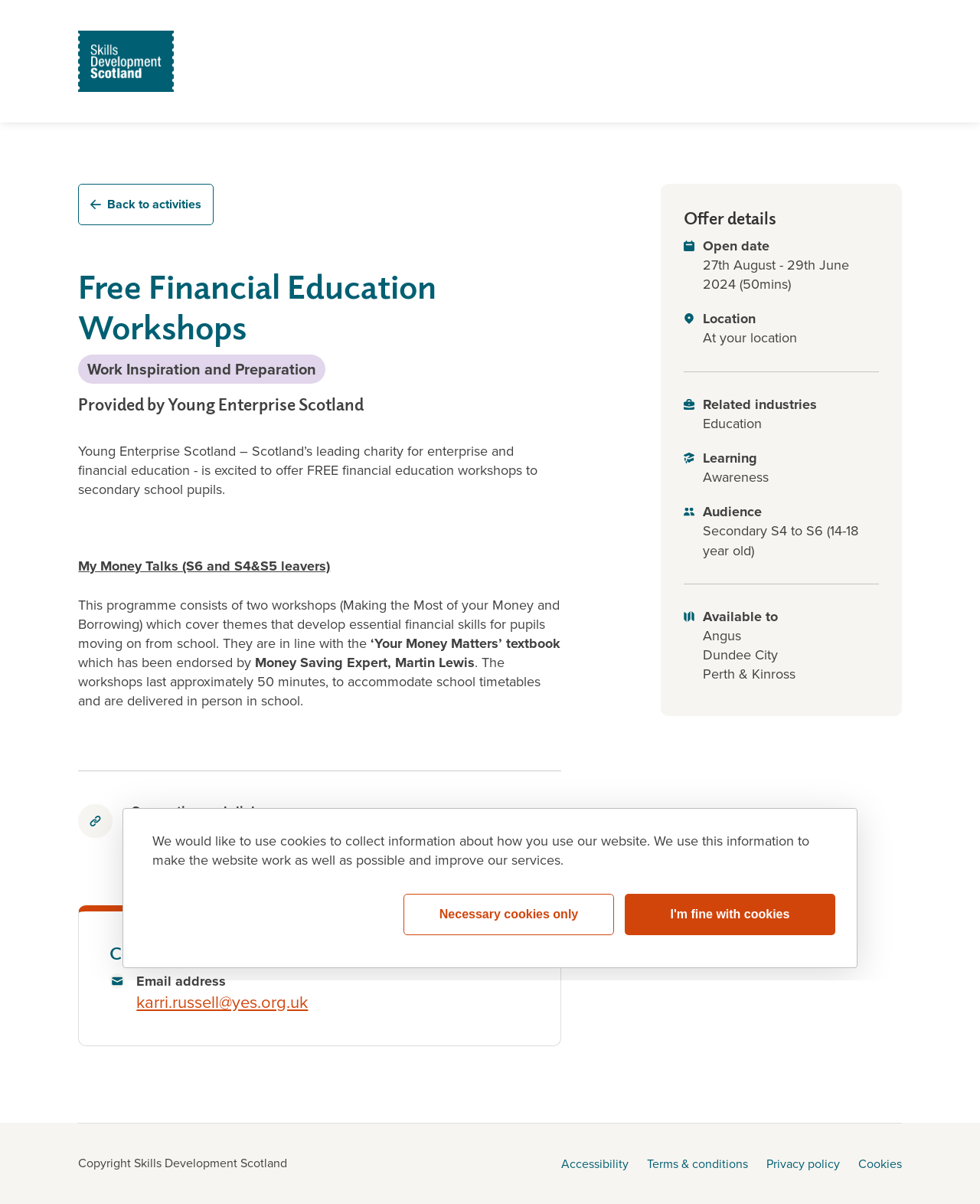Find the bounding box coordinates corresponding to the UI element with the description: "Back to activities". The coordinates should be formatted as [left, top, right, bottom], with values as floats between 0 and 1.

[0.08, 0.153, 0.218, 0.187]